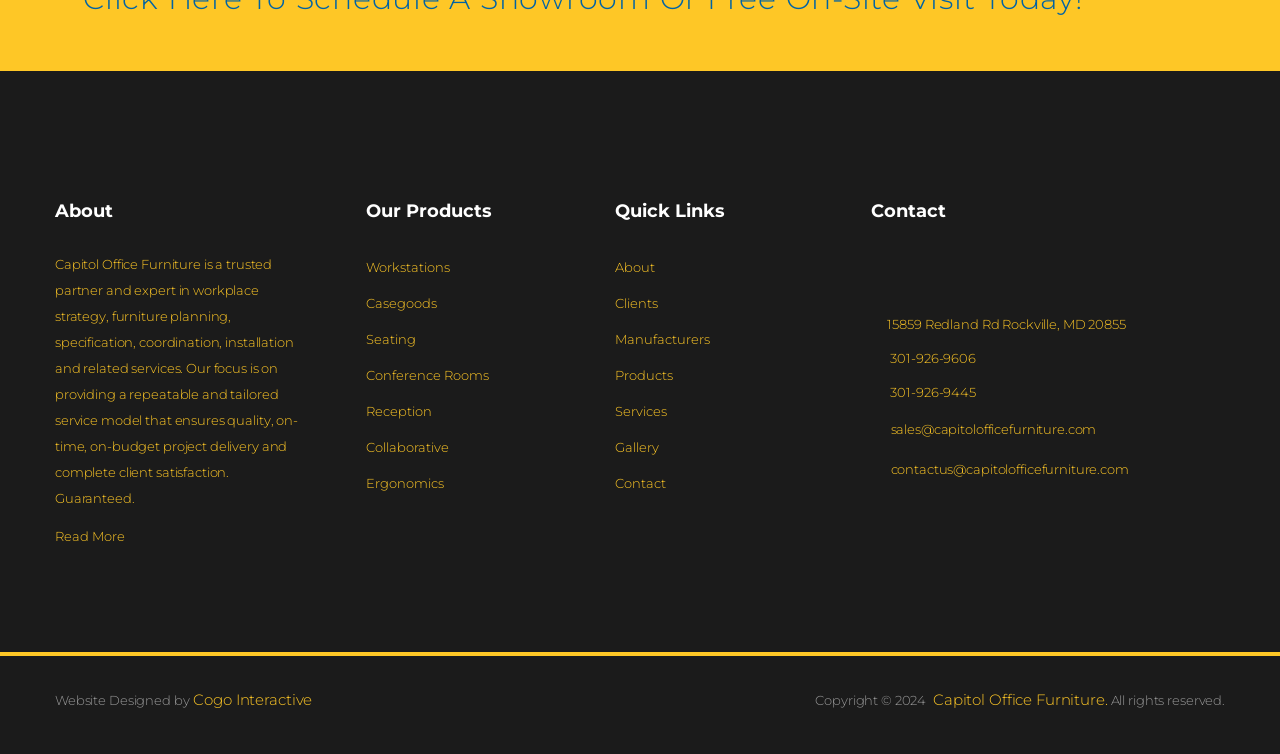Locate the bounding box coordinates of the clickable region necessary to complete the following instruction: "Explore workstations". Provide the coordinates in the format of four float numbers between 0 and 1, i.e., [left, top, right, bottom].

[0.286, 0.344, 0.352, 0.365]